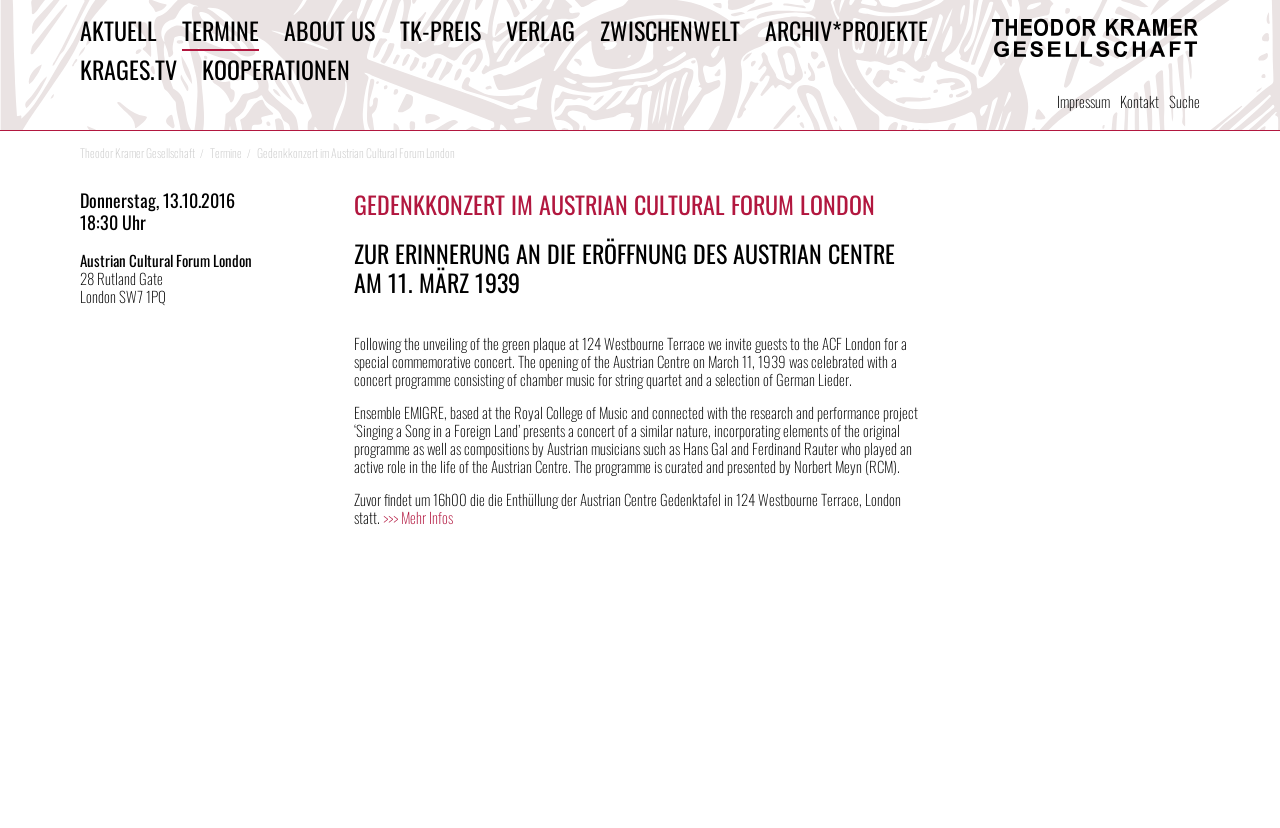What is the date of the Gedenkkonzert event?
Based on the image, answer the question with as much detail as possible.

I found the date of the Gedenkkonzert event by looking at the StaticText element with the content 'Donnerstag, 13.10.2016' which is located inside the article element.